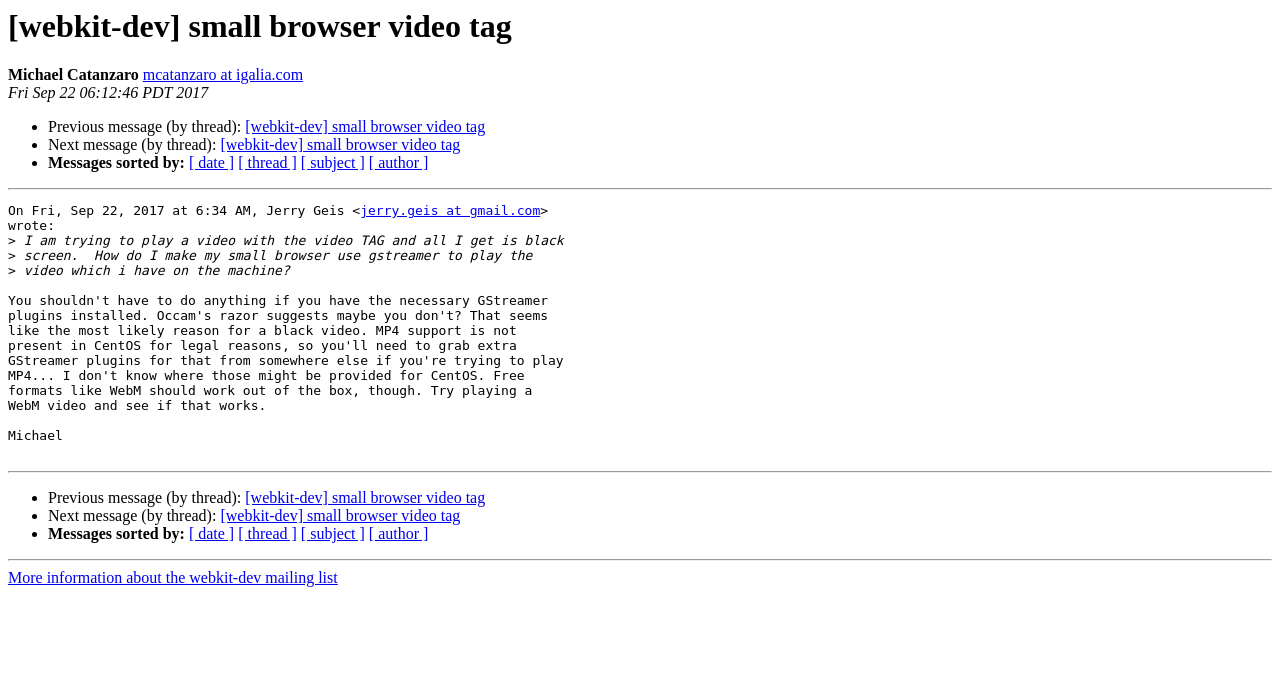Locate the bounding box coordinates of the clickable region to complete the following instruction: "Visit Jerry Geis's email."

[0.281, 0.3, 0.422, 0.322]